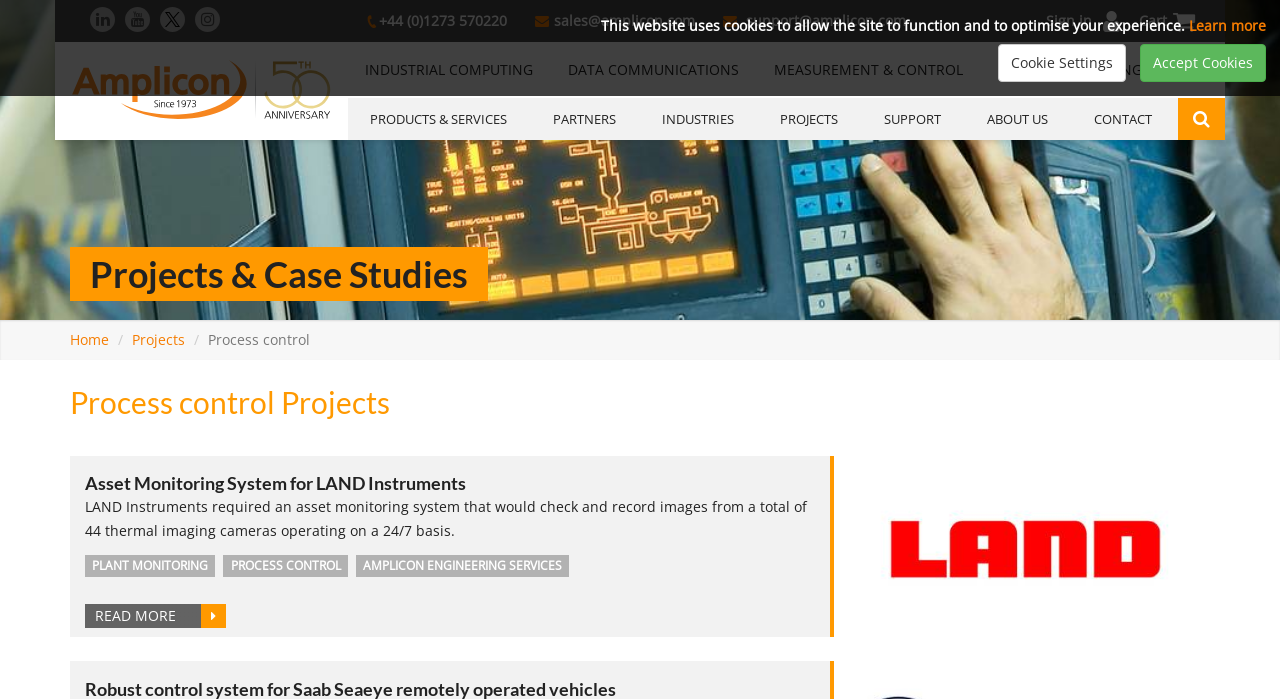Provide a thorough summary of the webpage.

The webpage is about Amplicon's projects and case studies in the process control sector. At the top, there are social media links to LinkedIn, YouTube, Twitter, and Instagram, as well as contact information, including phone number and email addresses. A sign-in link and a cart icon are also present.

Below the top section, there is a logo of Amplicon, accompanied by a navigation menu with links to various sections, including industrial computing, data communications, measurement and control, NI, engineering services, products and services, partners, industries, projects, support, and about us.

The main content of the page is divided into sections. The first section has a heading "Projects & Case Studies" and a subheading "Process control Projects". Below this, there is an article about an asset monitoring system for LAND Instruments, which includes a brief description of the project and links to related topics, such as plant monitoring, process control, and Amplicon engineering services. There is also a "Read More" button.

At the bottom of the page, there is a cookie consent dialog with a message about the website's use of cookies. The dialog has buttons to learn more about the privacy policy, adjust cookie settings, and accept cookies.

Throughout the page, there are various images, including the Amplicon logo and a background image that spans the entire width of the page.